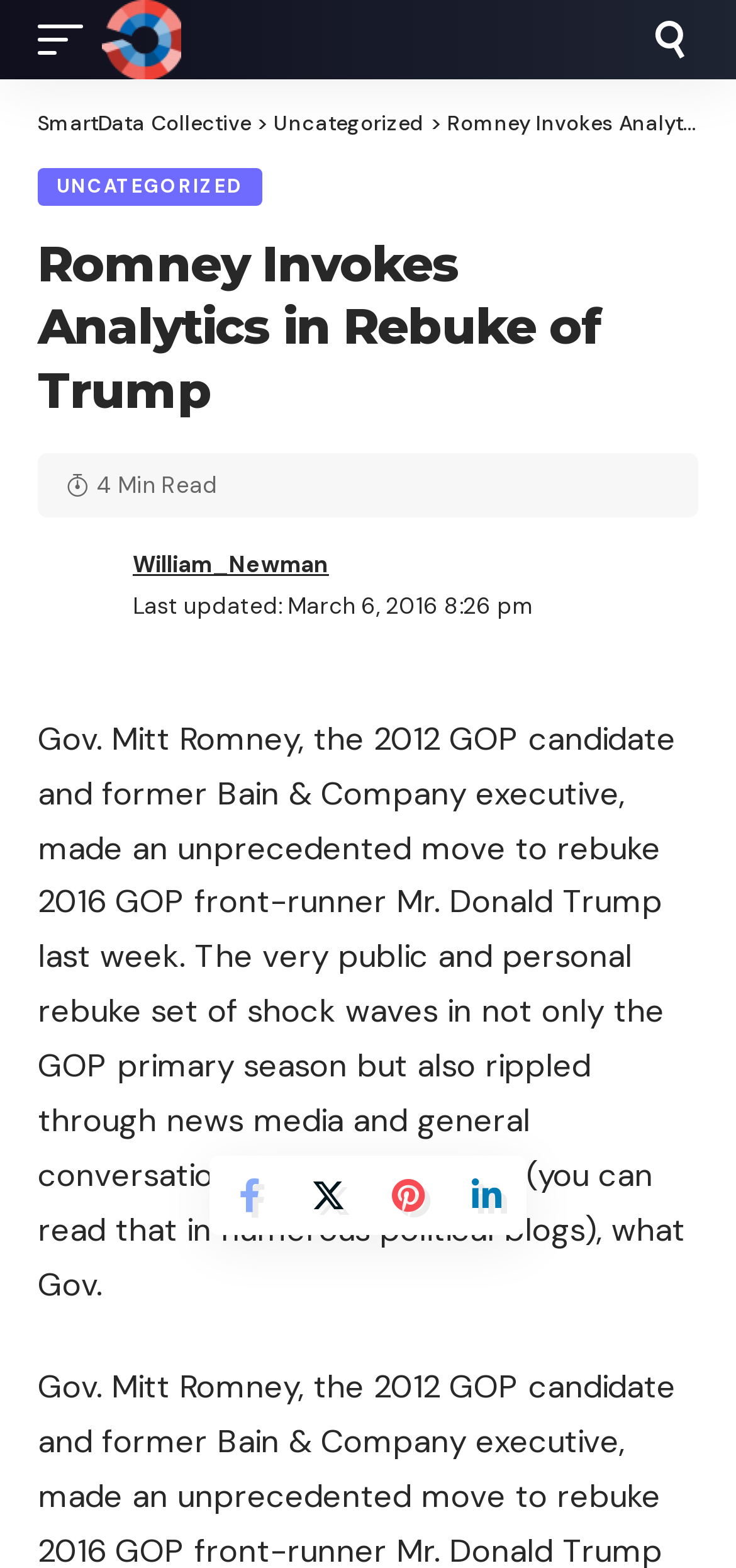Please find the bounding box for the UI element described by: "Uncategorized".

[0.051, 0.107, 0.357, 0.131]